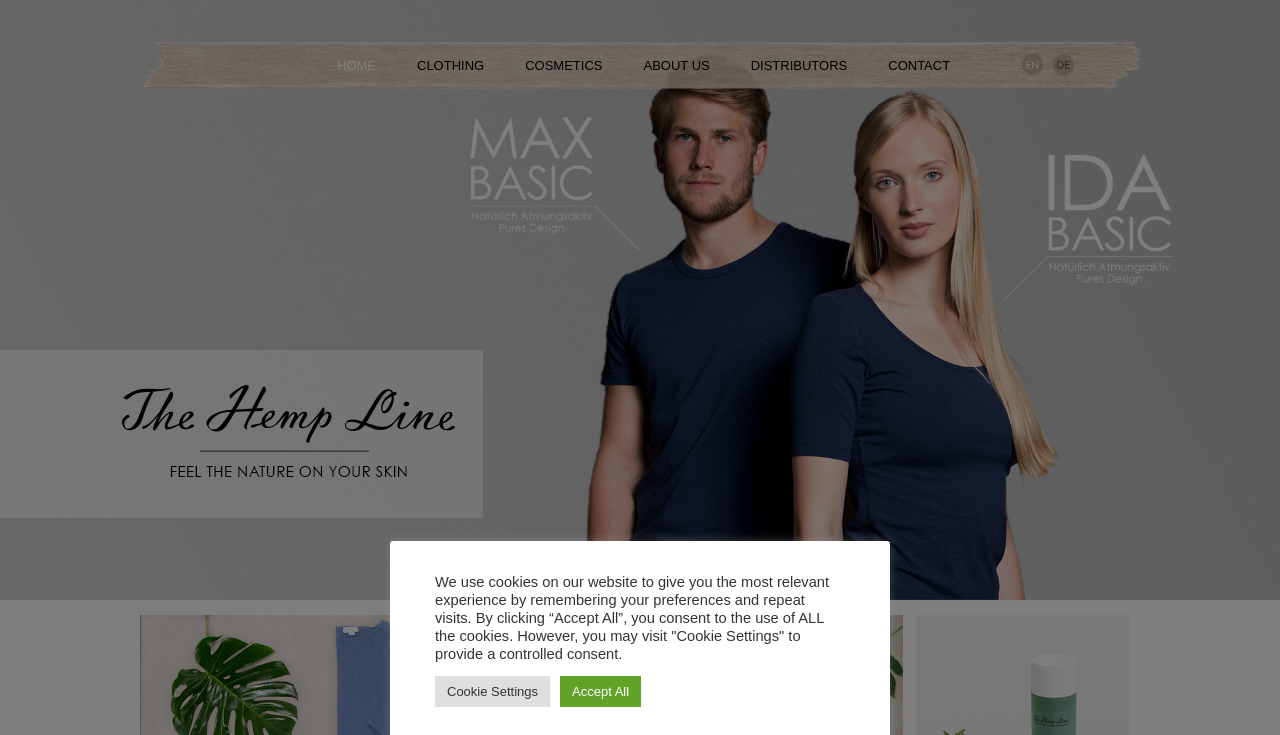Please provide a detailed answer to the question below based on the screenshot: 
What is the theme of the products offered on the website?

Based on the presence of 'CLOTHING' and 'COSMETICS' categories, and the website title 'The Hemp Line - Feel the Nature on your skin', I infer that the website offers natural products, likely related to hemp.